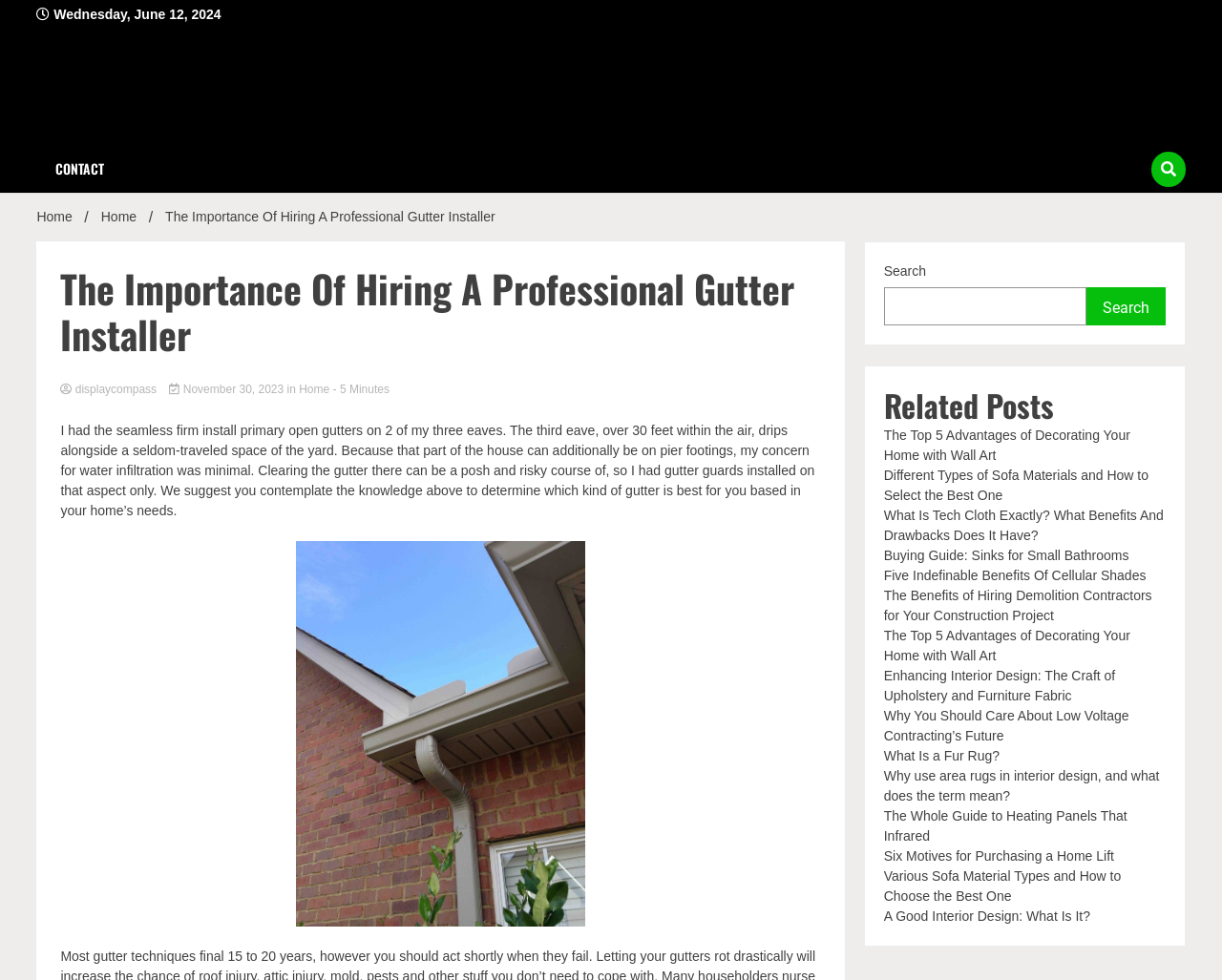Please determine the bounding box coordinates for the element that should be clicked to follow these instructions: "Check the related post about The Top 5 Advantages of Decorating Your Home with Wall Art".

[0.723, 0.436, 0.925, 0.472]